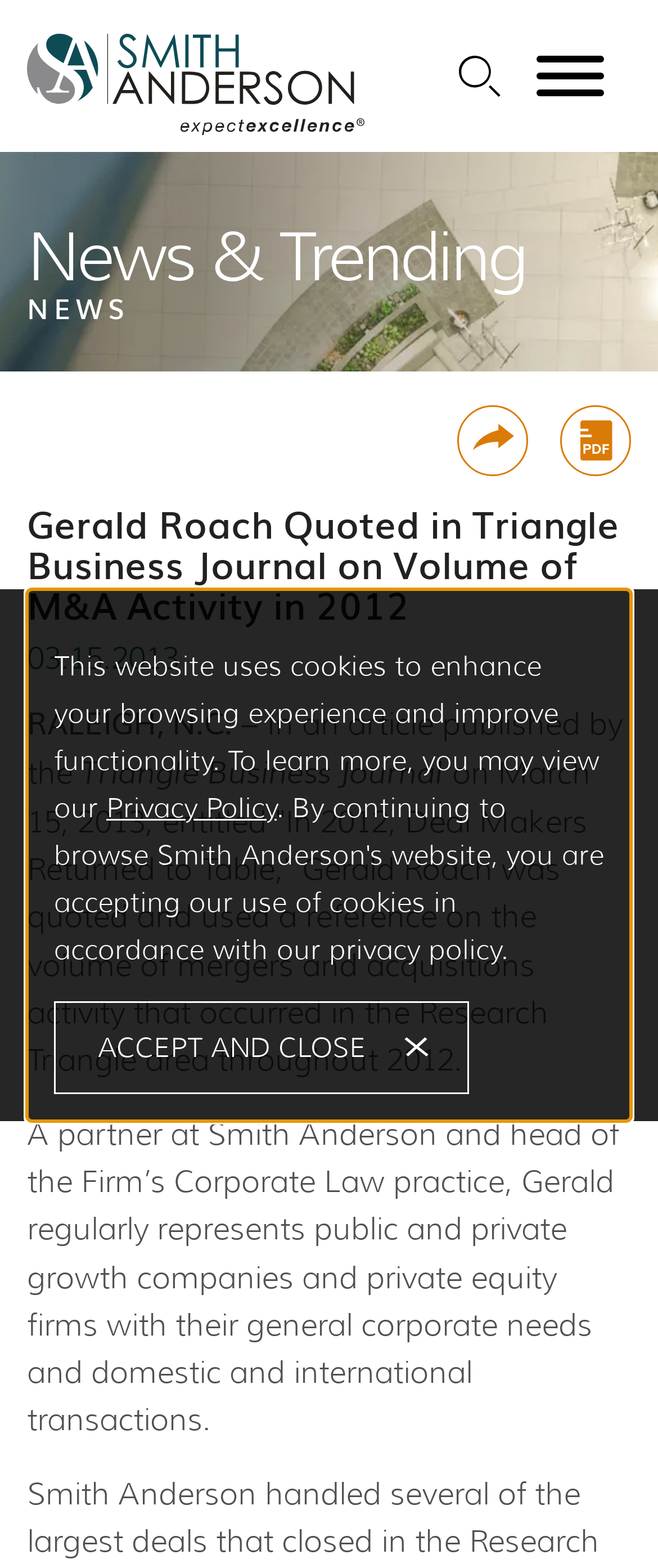Pinpoint the bounding box coordinates of the area that should be clicked to complete the following instruction: "Open the main menu". The coordinates must be given as four float numbers between 0 and 1, i.e., [left, top, right, bottom].

[0.805, 0.033, 0.928, 0.066]